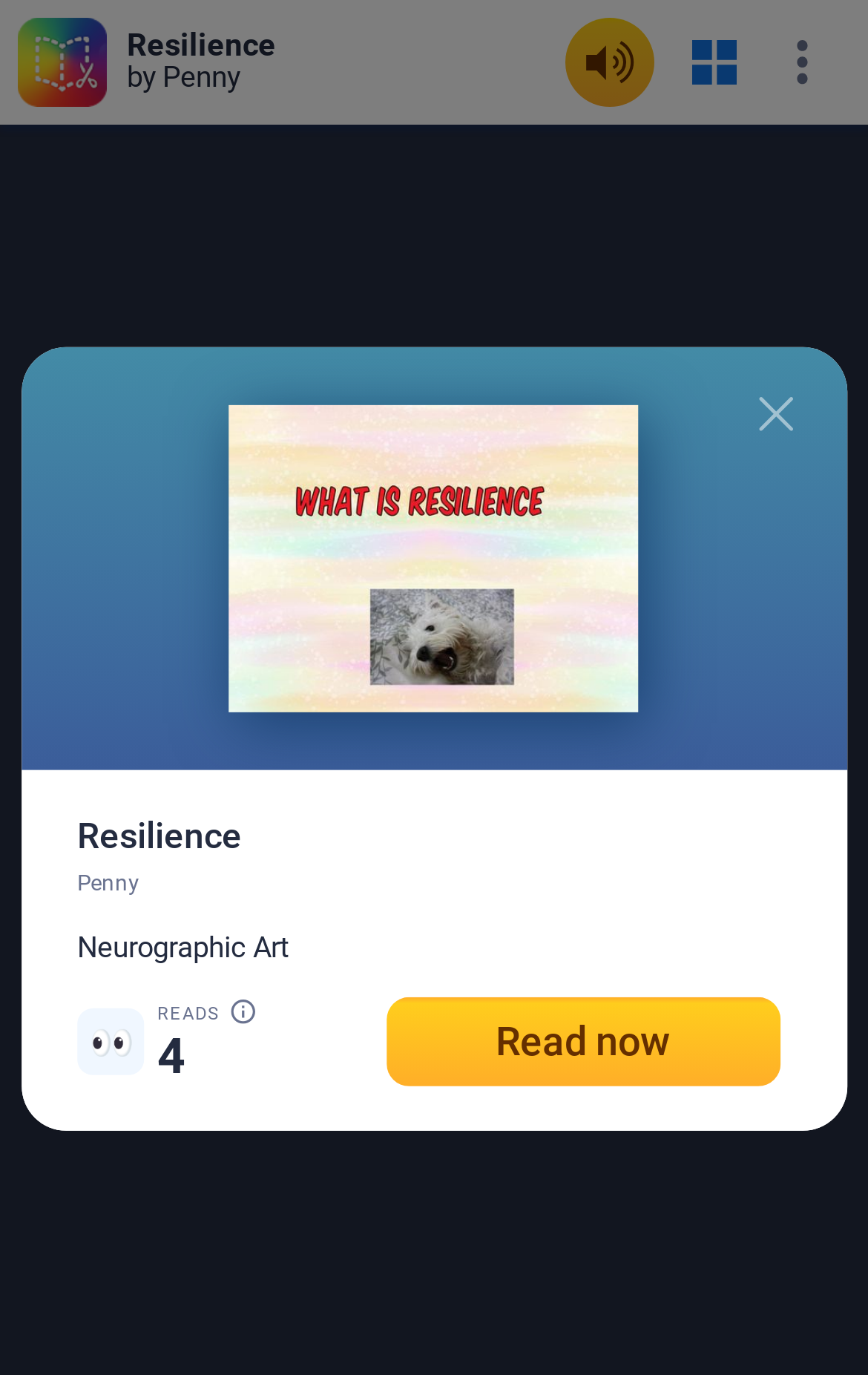How many reads does the book have?
Answer the question with a detailed and thorough explanation.

The number of reads can be found in the dialog box with the modal attribute set to true, where it is written as '4'. This is also confirmed by the static text element with the text '4'.